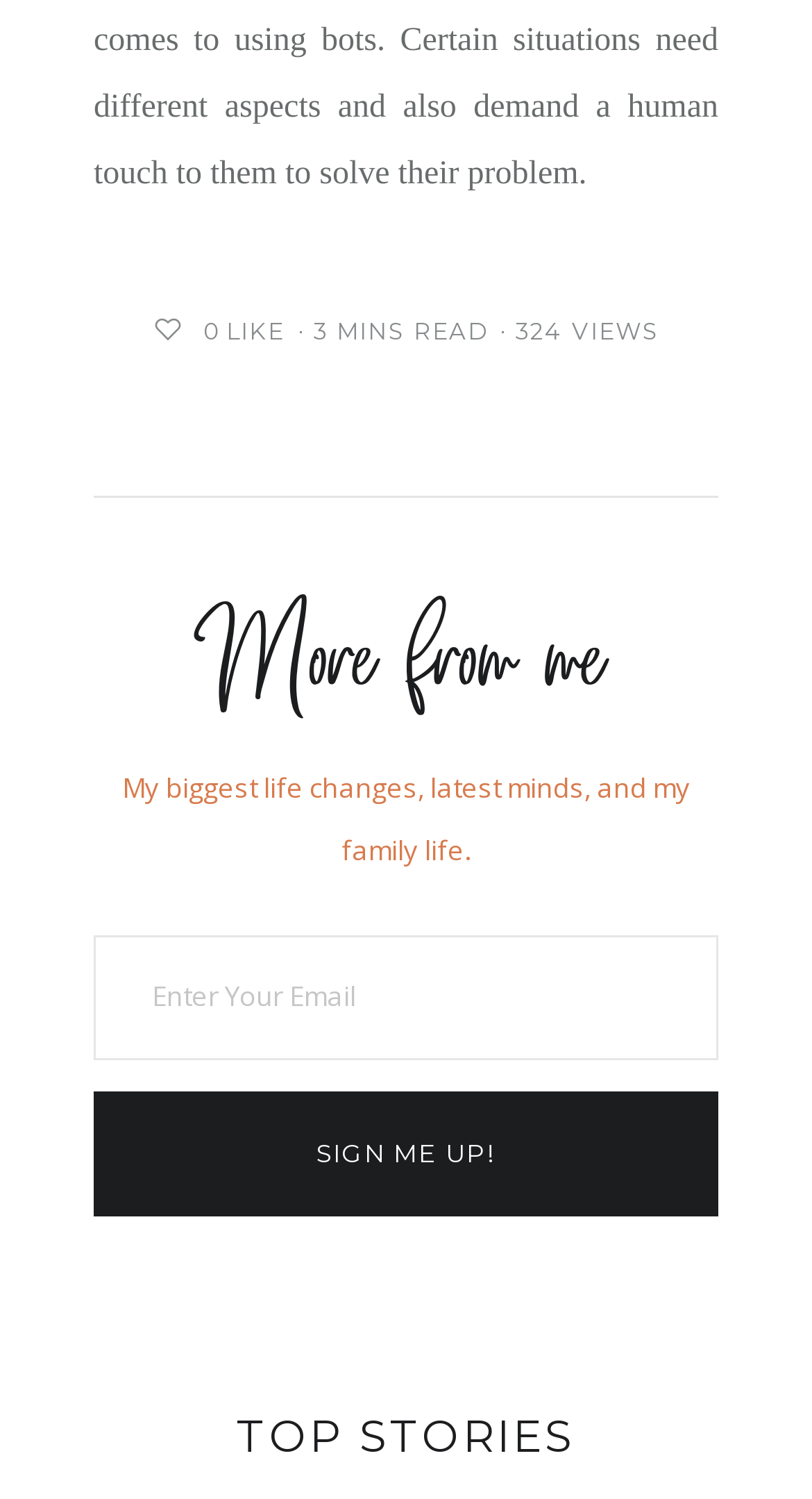What is the time required to read the current article?
Look at the image and answer the question using a single word or phrase.

3 MINS